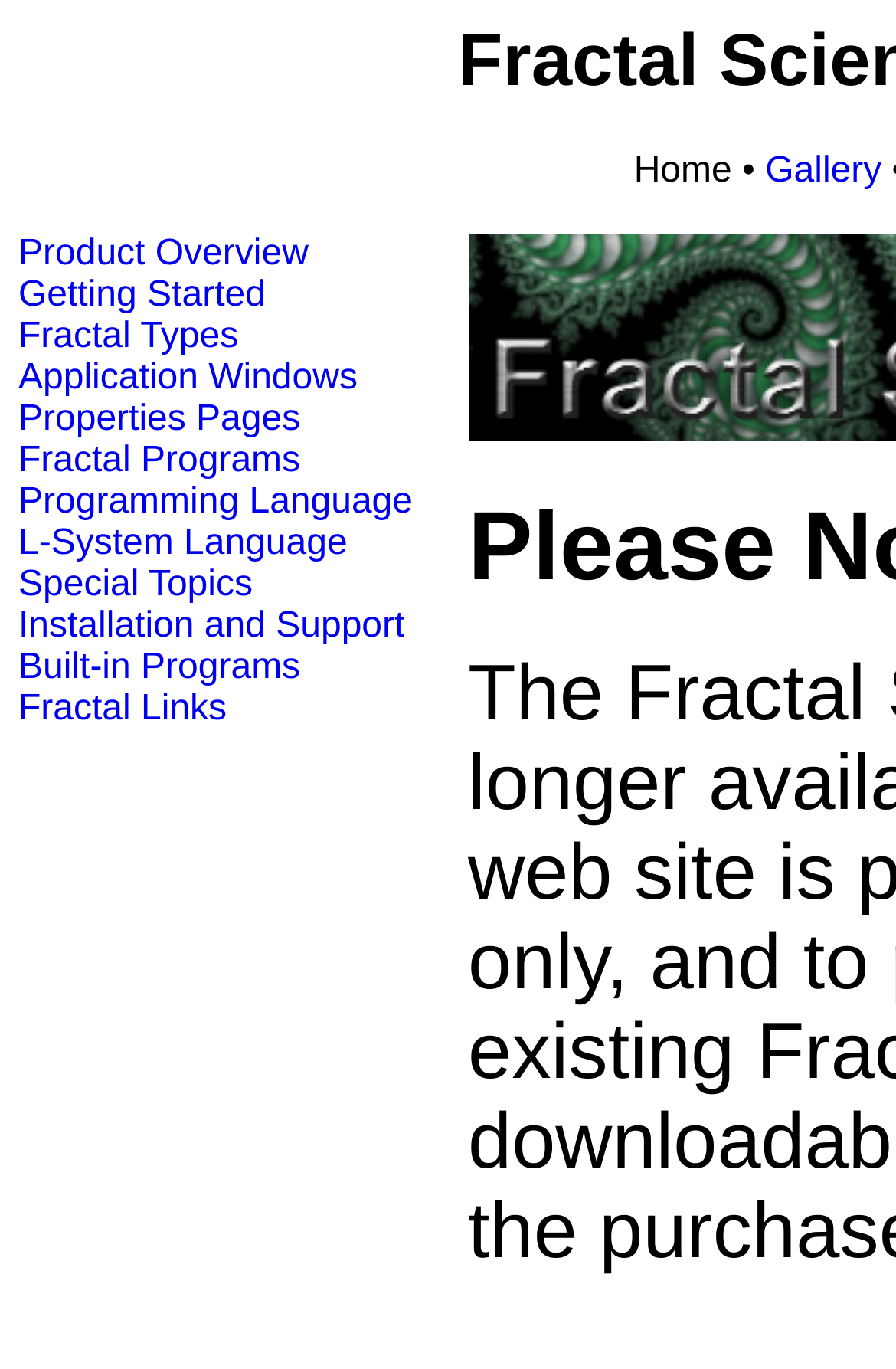Generate a detailed explanation of the webpage's features and information.

The webpage is about a Windows fractal generator, featuring various types of fractals and related topics. At the top-right corner, there is a link to a "Gallery". On the left side, there is a vertical menu with 12 links, starting from the top: "Product Overview", "Getting Started", "Fractal Types", "Application Windows", "Properties Pages", "Fractal Programs", "Programming Language", "L-System Language", "Special Topics", "Installation and Support", "Built-in Programs", and "Fractal Links". These links are closely packed and take up a significant portion of the left side of the page.